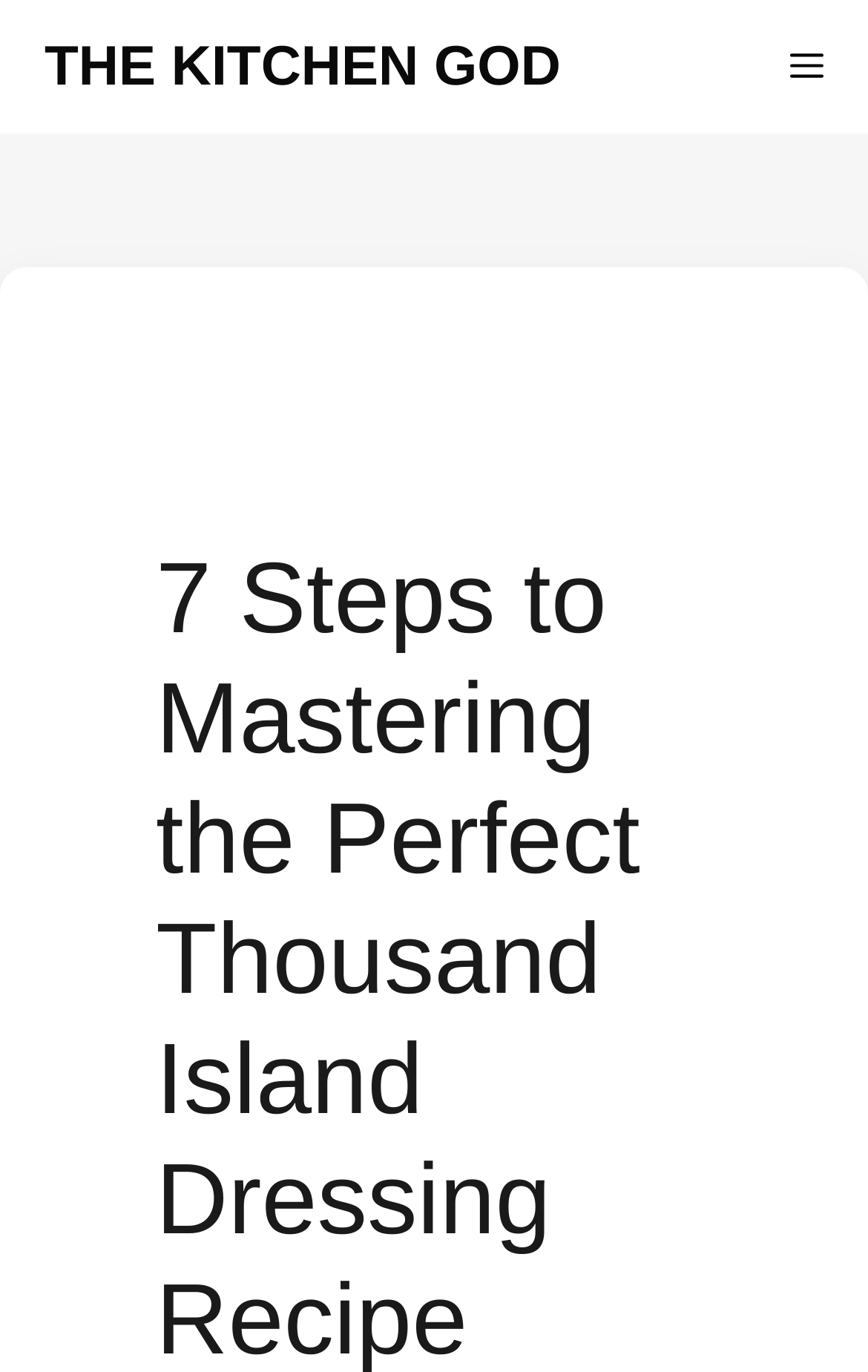Highlight the bounding box of the UI element that corresponds to this description: "the kitchen god".

[0.051, 0.0, 0.646, 0.097]